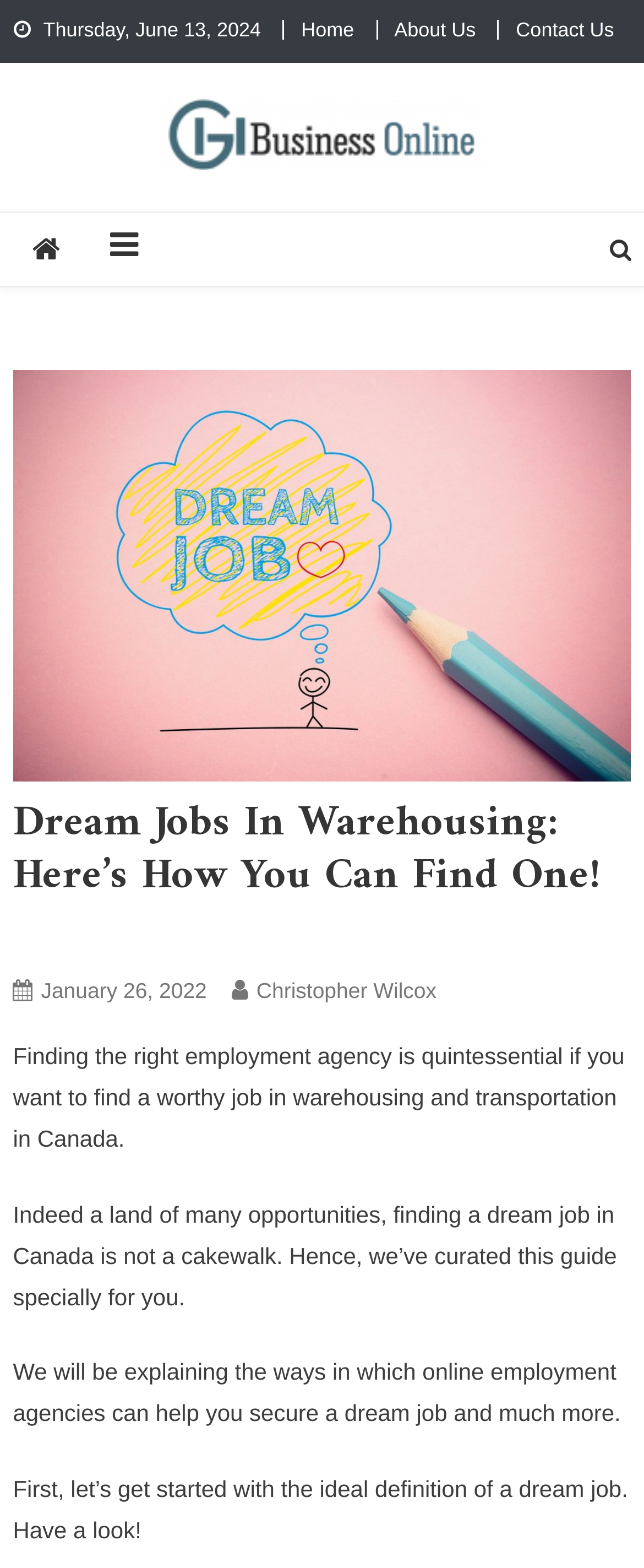Extract the bounding box coordinates for the HTML element that matches this description: "GH Business Online". The coordinates should be four float numbers between 0 and 1, i.e., [left, top, right, bottom].

[0.02, 0.11, 0.809, 0.148]